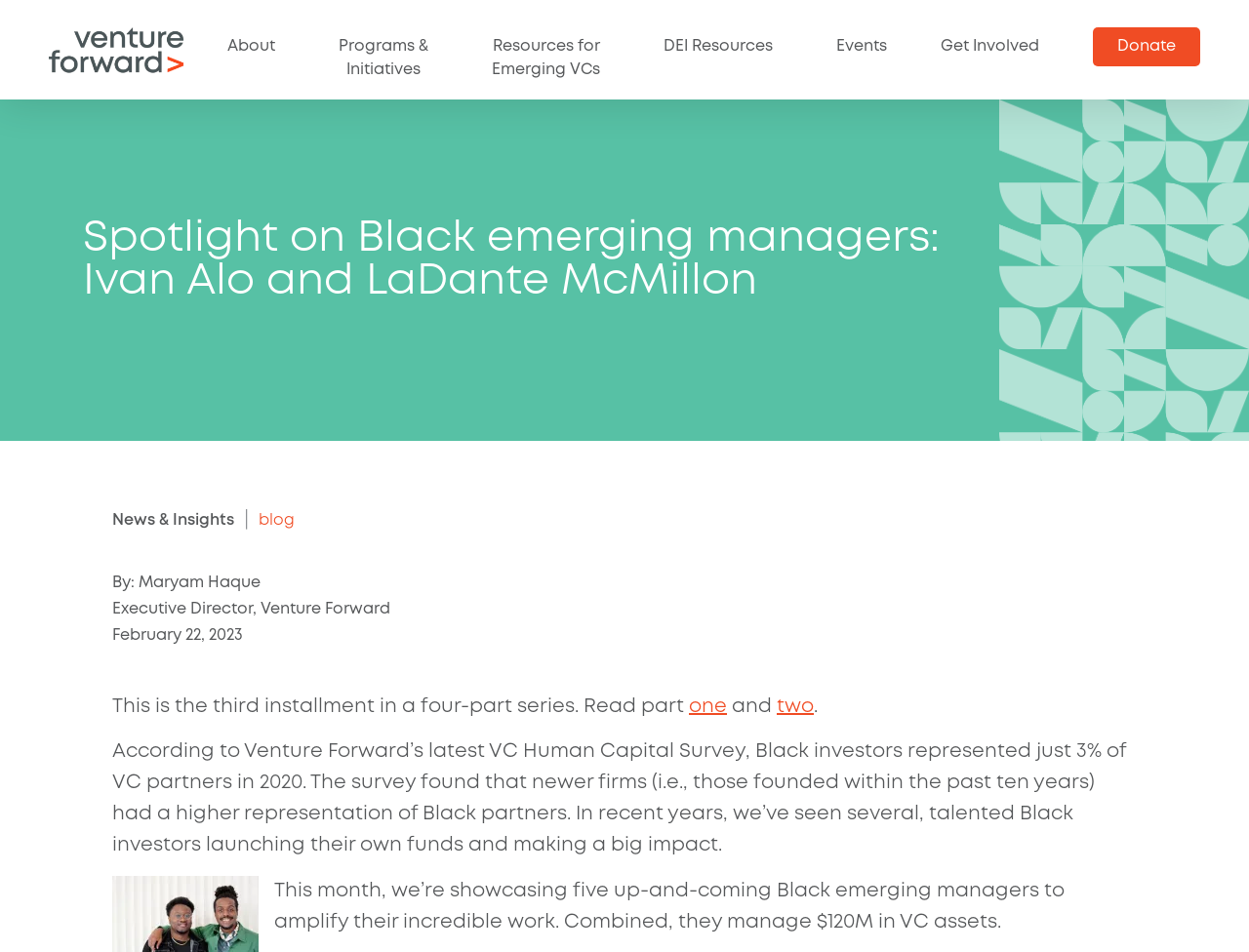Detail the webpage's structure and highlights in your description.

The webpage is focused on a spotlight series featuring Black emerging managers in the venture capital industry. At the top, there is a navigation menu with links to "About", "Programs & Initiatives", "Resources for Emerging VCs", "DEI Resources", "Events", "Get Involved", and "Donate". 

Below the navigation menu, there is a prominent heading that reads "Spotlight on Black emerging managers: Ivan Alo and LaDante McMillon". 

To the right of this heading, there is a secondary heading that says "News & Insights", followed by a vertical line and the text "blog". 

Below this, there is an article with the author's name, "By: Maryam Haque", and her title, "Executive Director, Venture Forward". The article's publication date, "February 22, 2023", is also displayed. 

The article begins with a brief introduction, stating that it is the third installment in a four-part series, with links to read parts one and two. It then presents a statistic from Venture Forward's latest VC Human Capital Survey, highlighting the underrepresentation of Black investors in the industry. 

The article continues, mentioning that newer firms have a higher representation of Black partners and that several talented Black investors have launched their own funds, making a significant impact. 

Finally, the article introduces the main feature of the page, showcasing five up-and-coming Black emerging managers who collectively manage $120M in VC assets.